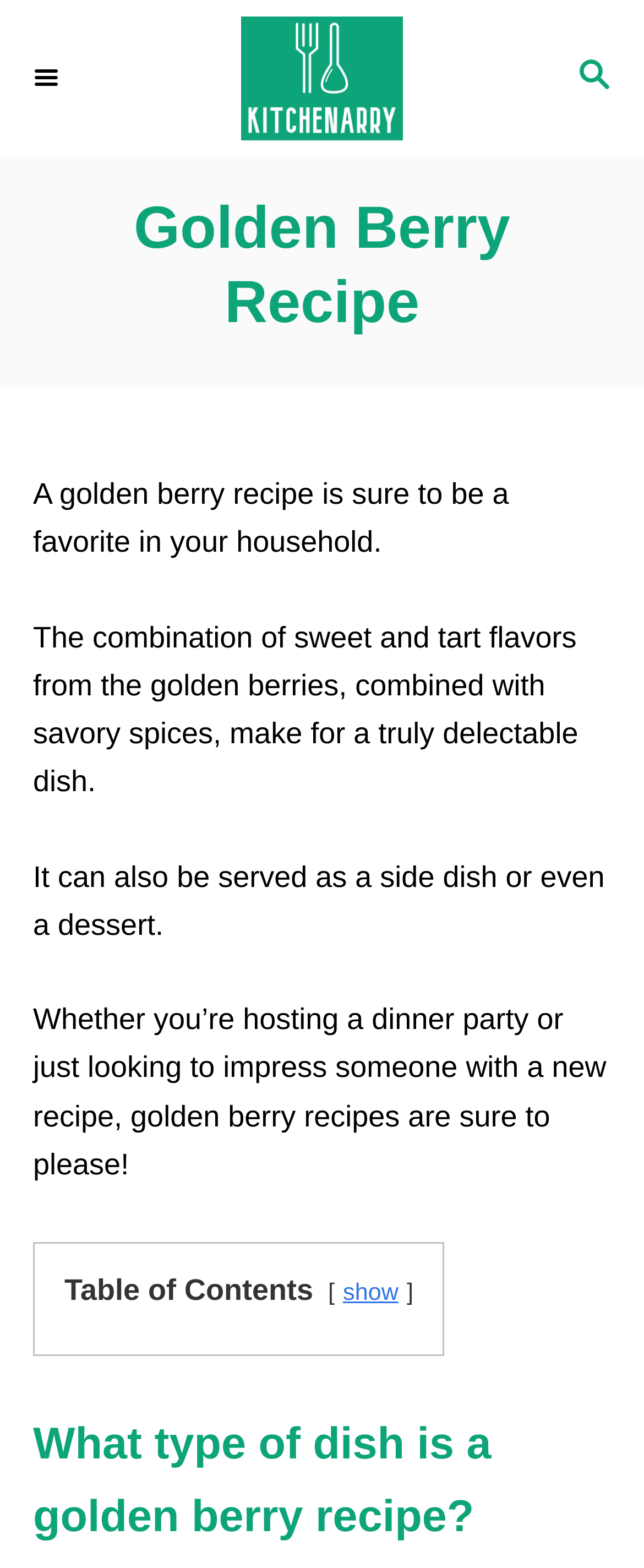What type of dish can a golden berry recipe be served as?
Please provide a detailed and comprehensive answer to the question.

I determined the type of dish that a golden berry recipe can be served as by reading the static text element that states 'It can also be served as a side dish or even a dessert.'